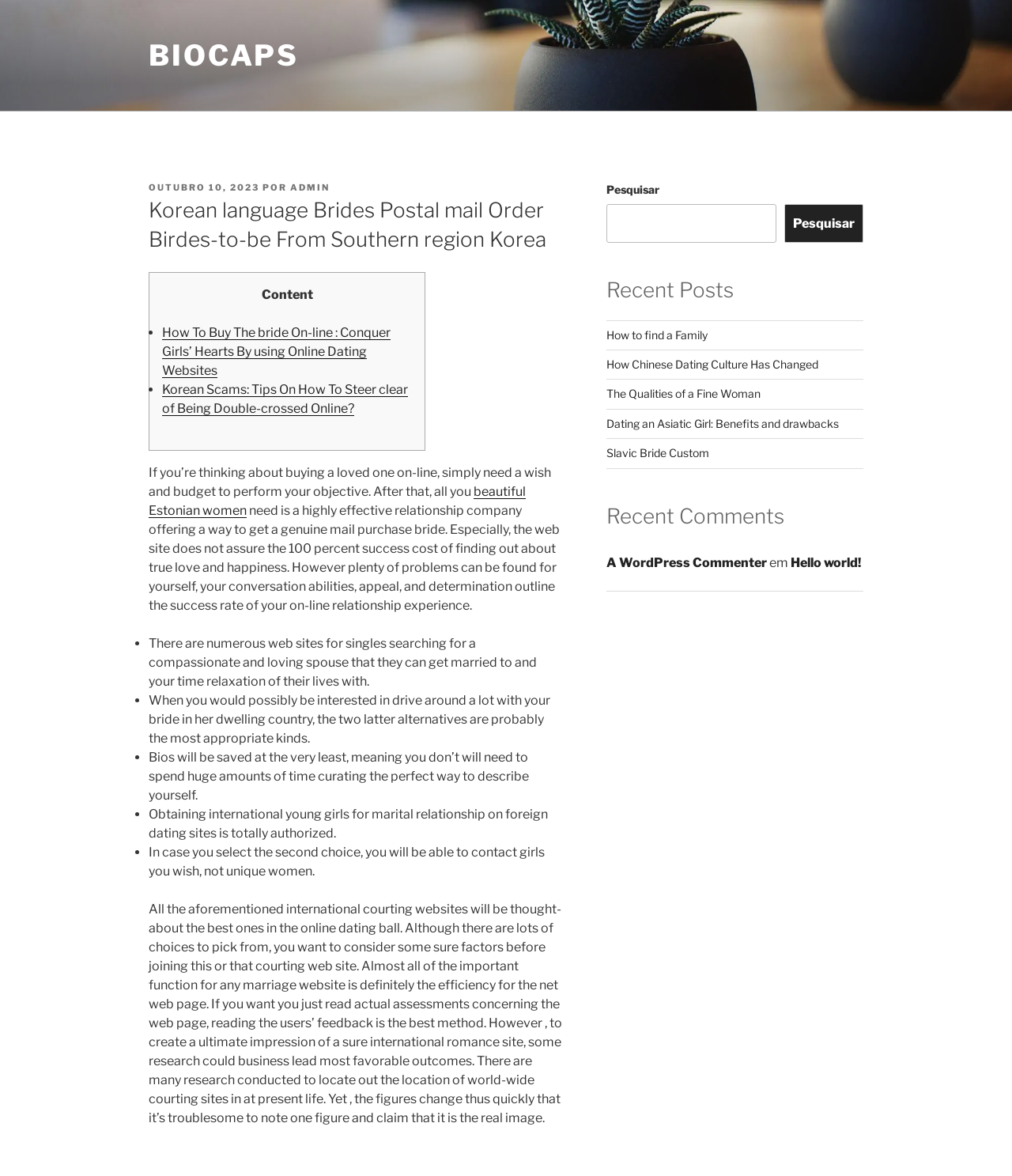Please find the bounding box coordinates of the section that needs to be clicked to achieve this instruction: "Check recent comment by 'A WordPress Commenter'".

[0.599, 0.472, 0.757, 0.485]